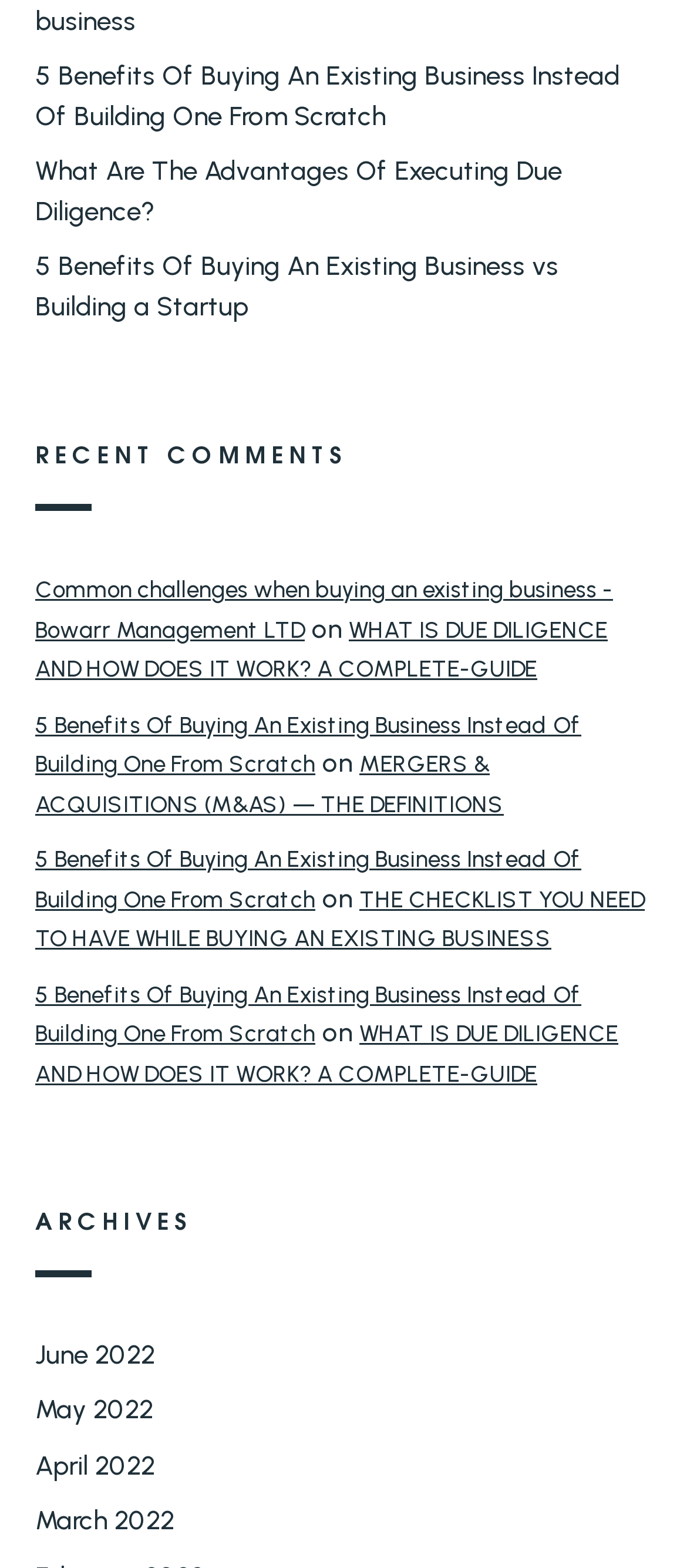Please find the bounding box coordinates of the element that must be clicked to perform the given instruction: "Learn about due diligence". The coordinates should be four float numbers from 0 to 1, i.e., [left, top, right, bottom].

[0.05, 0.393, 0.883, 0.435]